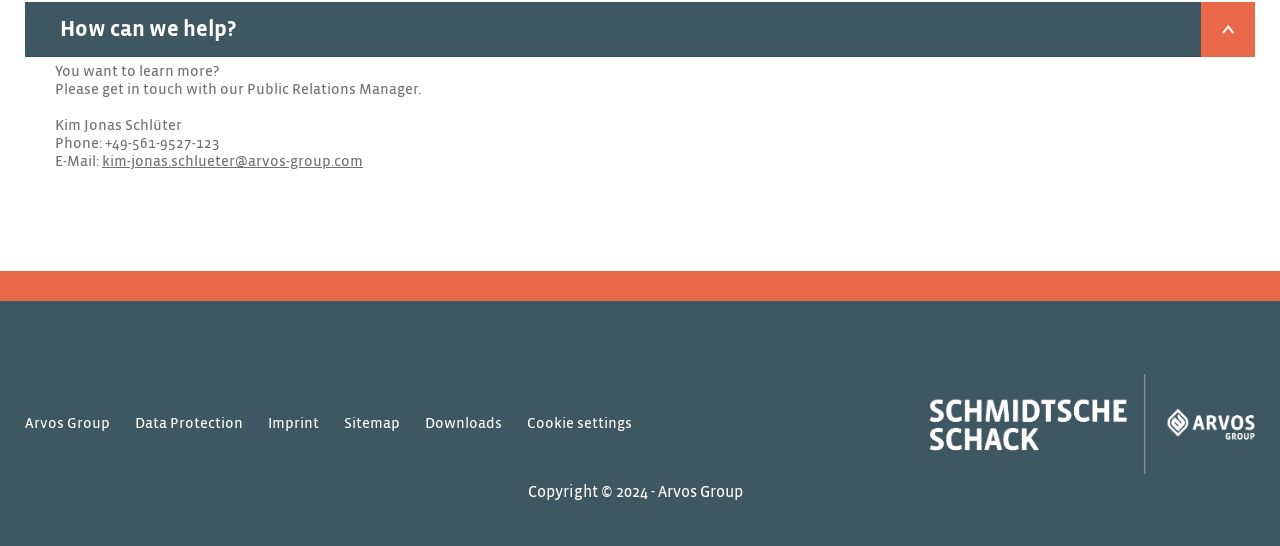Using the information in the image, could you please answer the following question in detail:
What is the email address of the Public Relations Manager?

The answer can be found in the section 'How can we help?' where it says 'E-Mail:' followed by the email address 'kim-jonas.schlueter@arvos-group.com'.